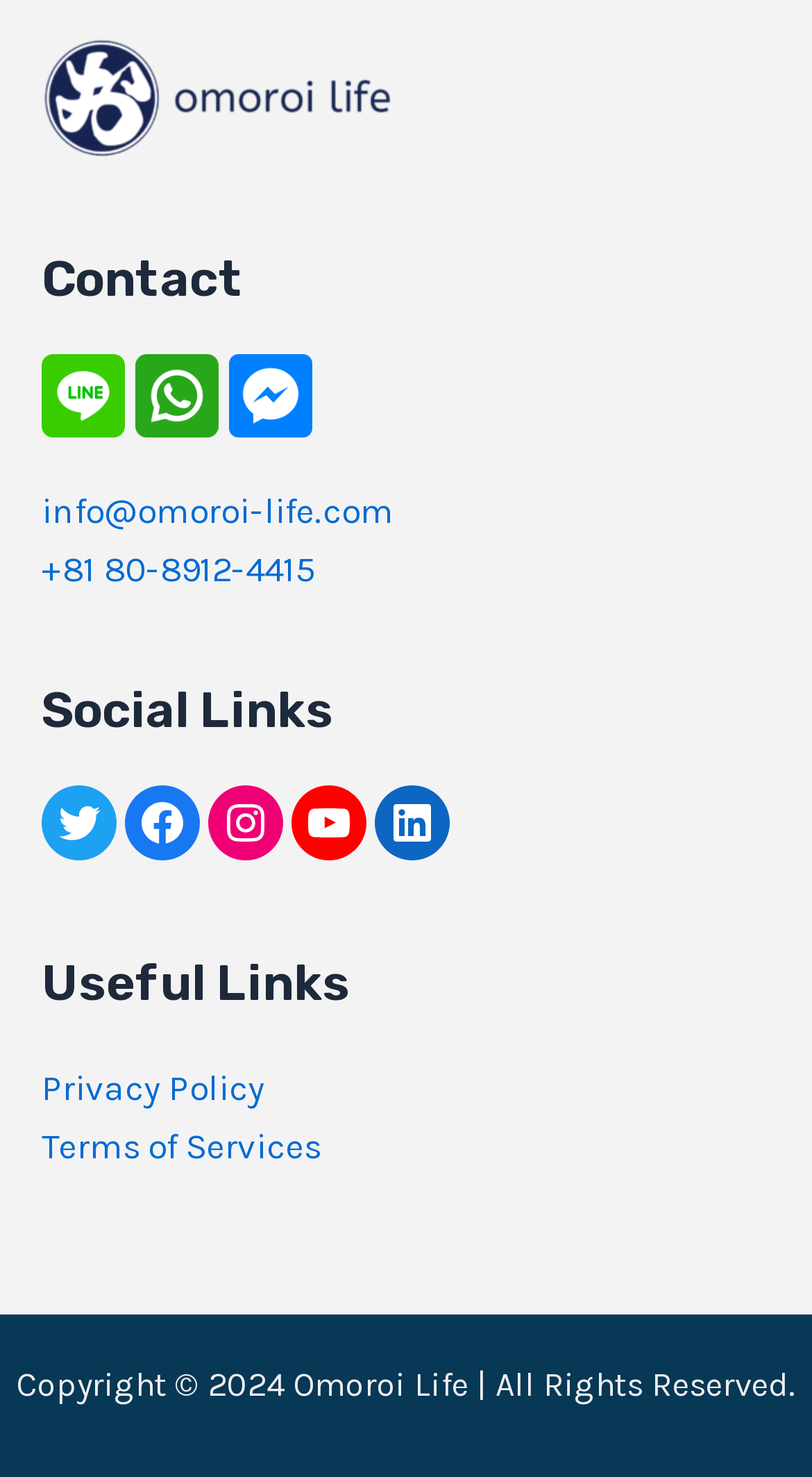Show the bounding box coordinates for the element that needs to be clicked to execute the following instruction: "visit CSG National". Provide the coordinates in the form of four float numbers between 0 and 1, i.e., [left, top, right, bottom].

None